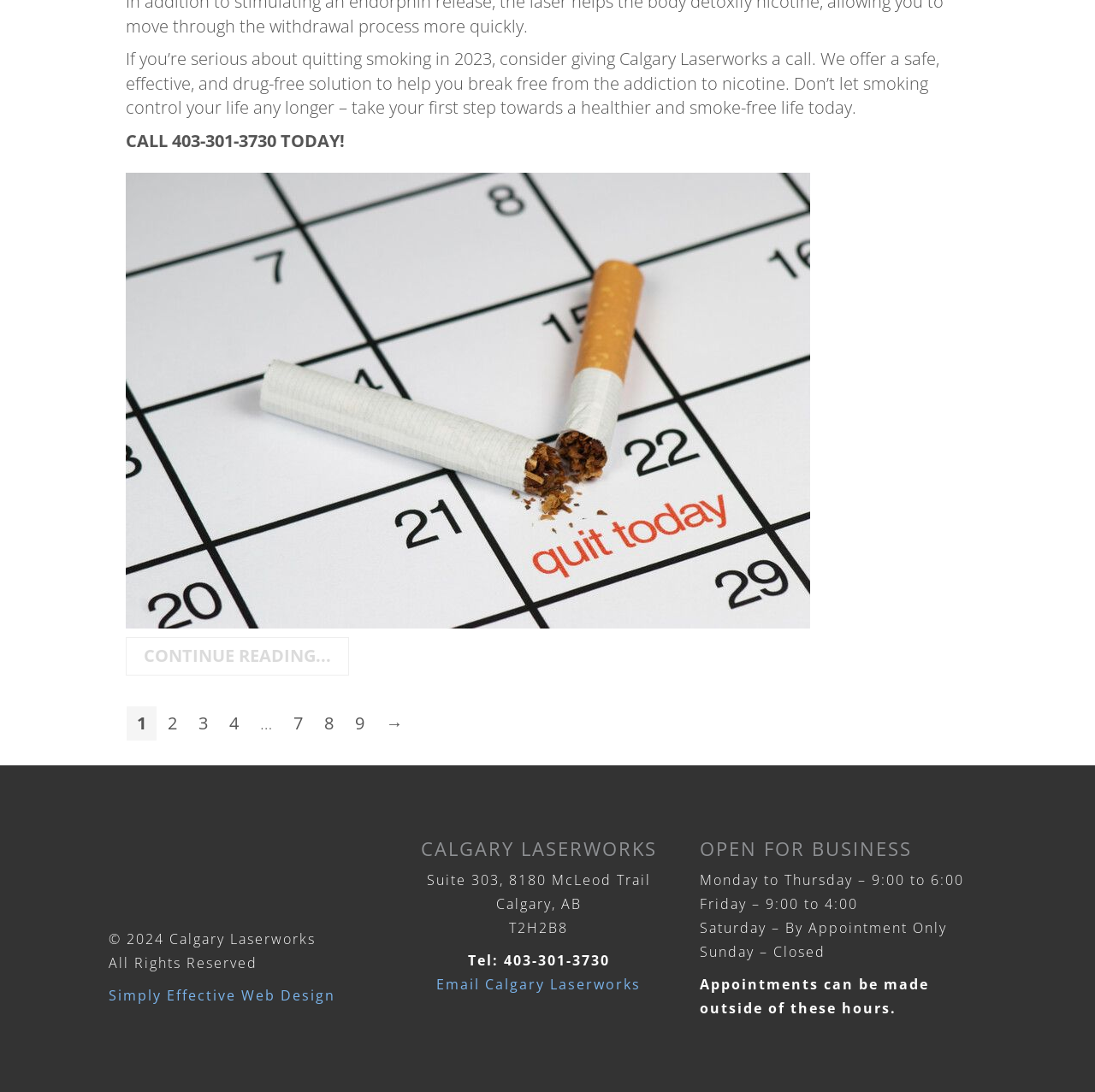Can appointments be made outside of business hours?
Kindly answer the question with as much detail as you can.

The answer can be found in the StaticText element with the text 'Appointments can be made outside of these hours.' which is located under the 'OPEN FOR BUSINESS' heading.